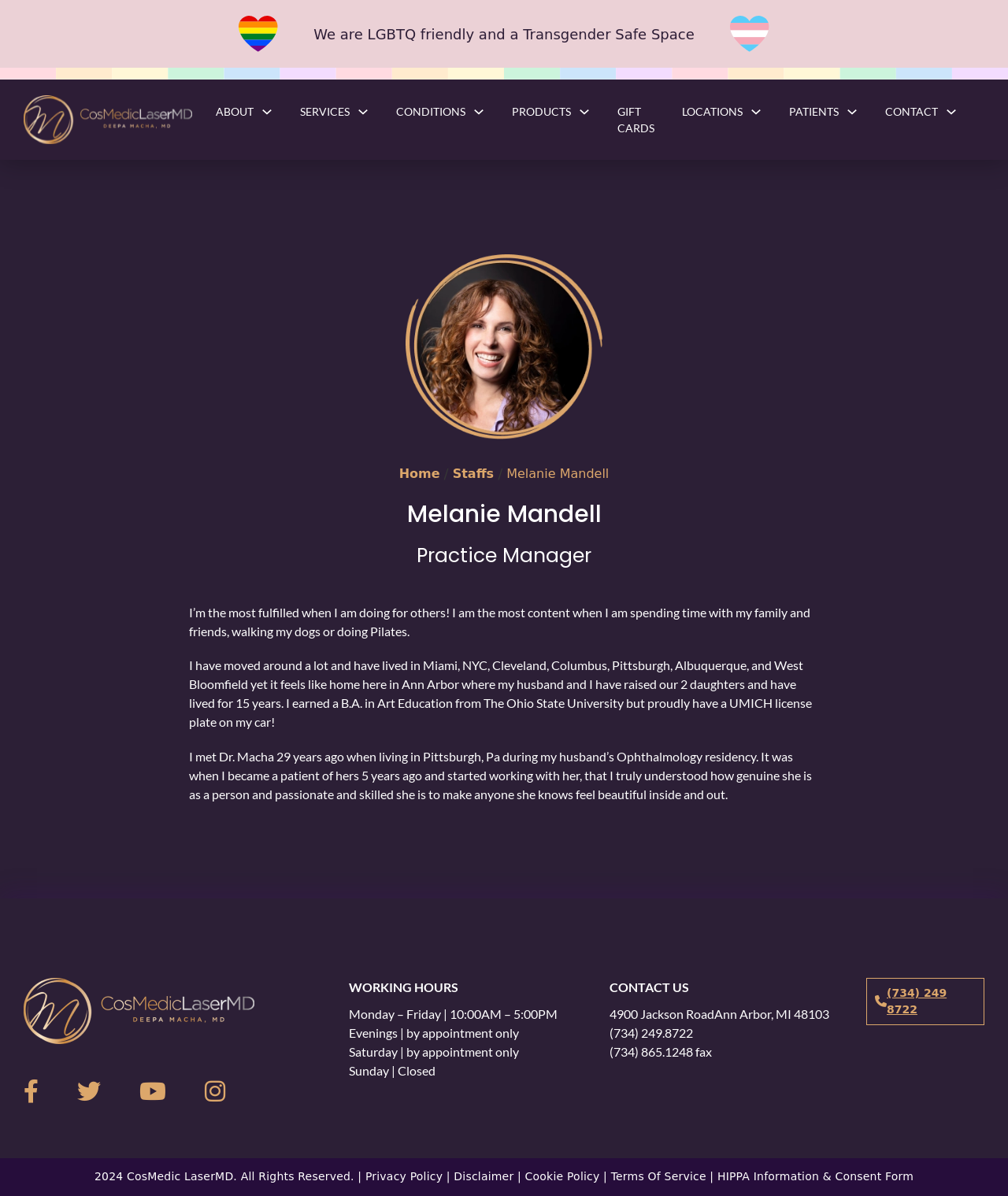Determine the bounding box for the UI element that matches this description: "Contact".

[0.878, 0.086, 0.93, 0.1]